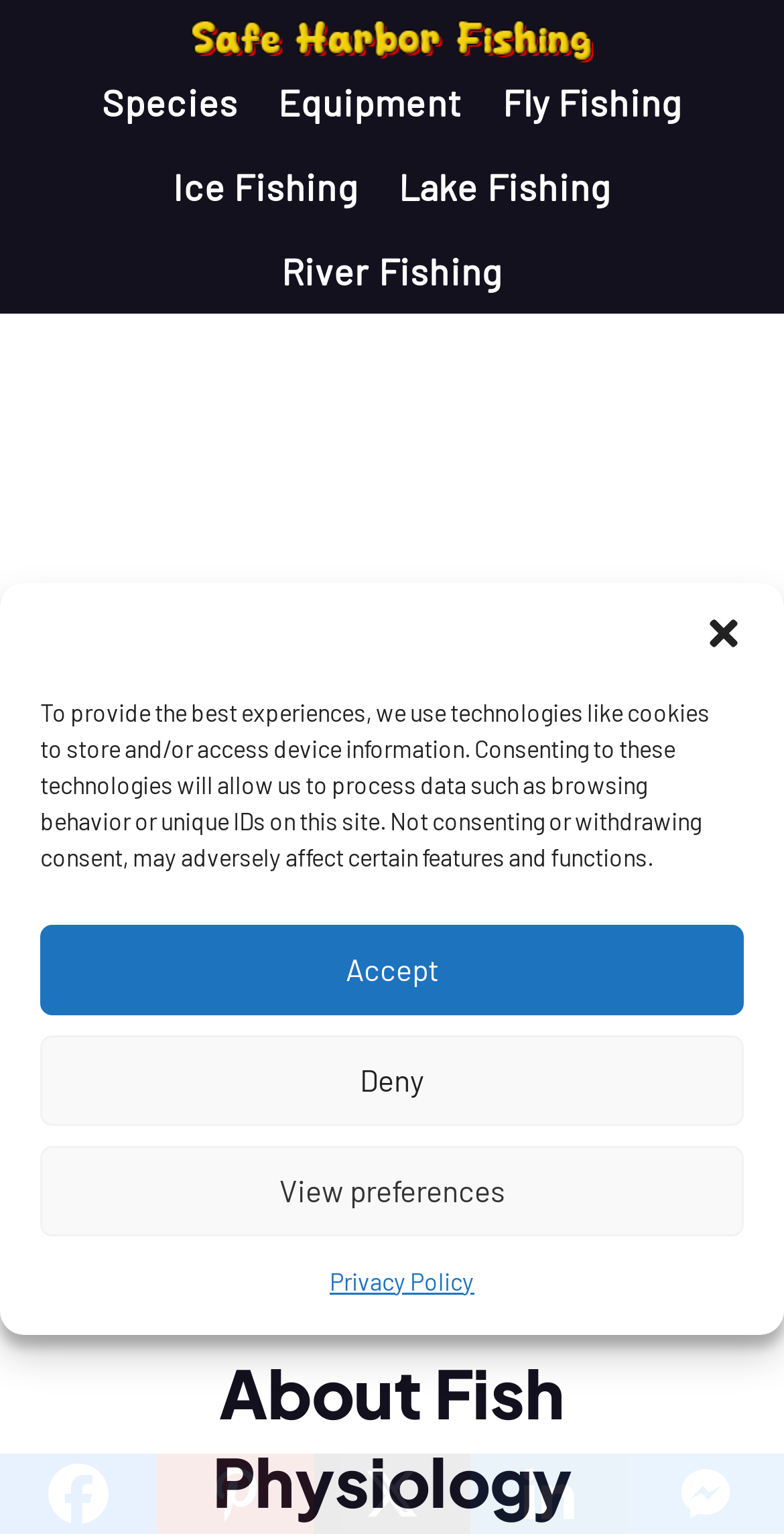Please mark the clickable region by giving the bounding box coordinates needed to complete this instruction: "Visit the 'Species' page".

[0.13, 0.053, 0.304, 0.082]